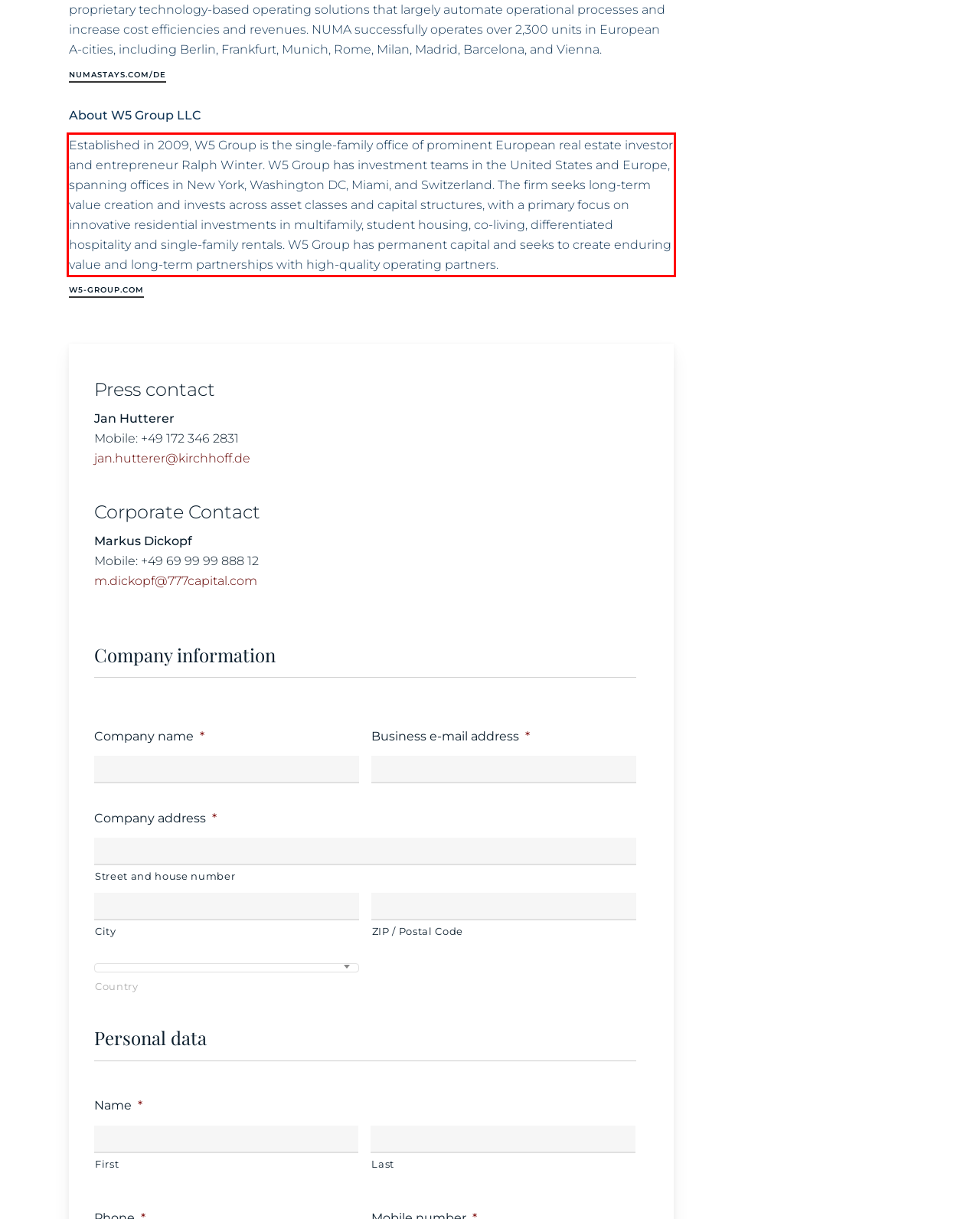Review the screenshot of the webpage and recognize the text inside the red rectangle bounding box. Provide the extracted text content.

Established in 2009, W5 Group is the single-family office of prominent European real estate investor and entrepreneur Ralph Winter. W5 Group has investment teams in the United States and Europe, spanning offices in New York, Washington DC, Miami, and Switzerland. The firm seeks long-term value creation and invests across asset classes and capital structures, with a primary focus on innovative residential investments in multifamily, student housing, co-living, differentiated hospitality and single-family rentals. W5 Group has permanent capital and seeks to create enduring value and long-term partnerships with high-quality operating partners.